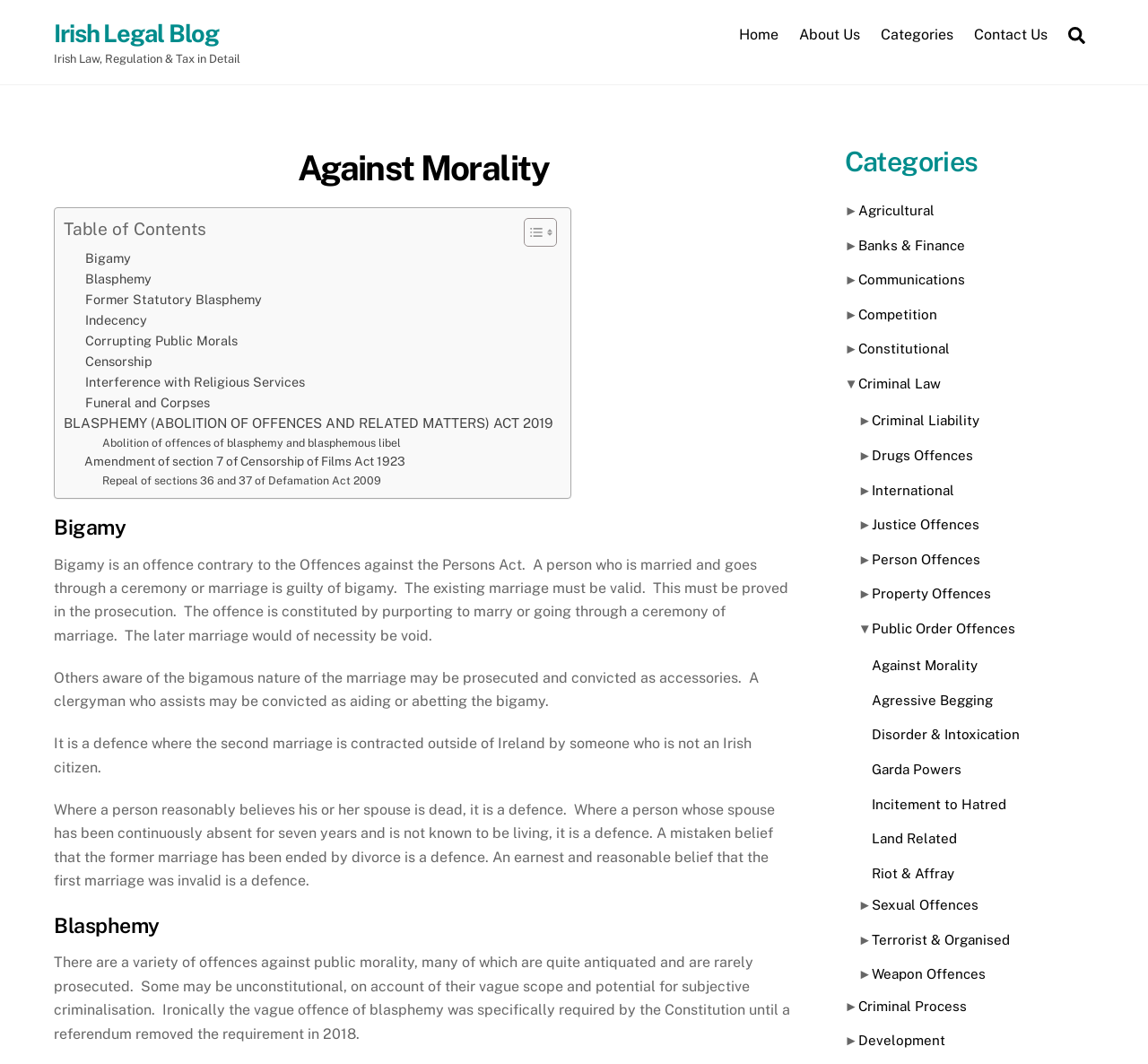Answer the question in a single word or phrase:
What is the offence described under 'Bigamy'?

Purporting to marry or going through a ceremony of marriage